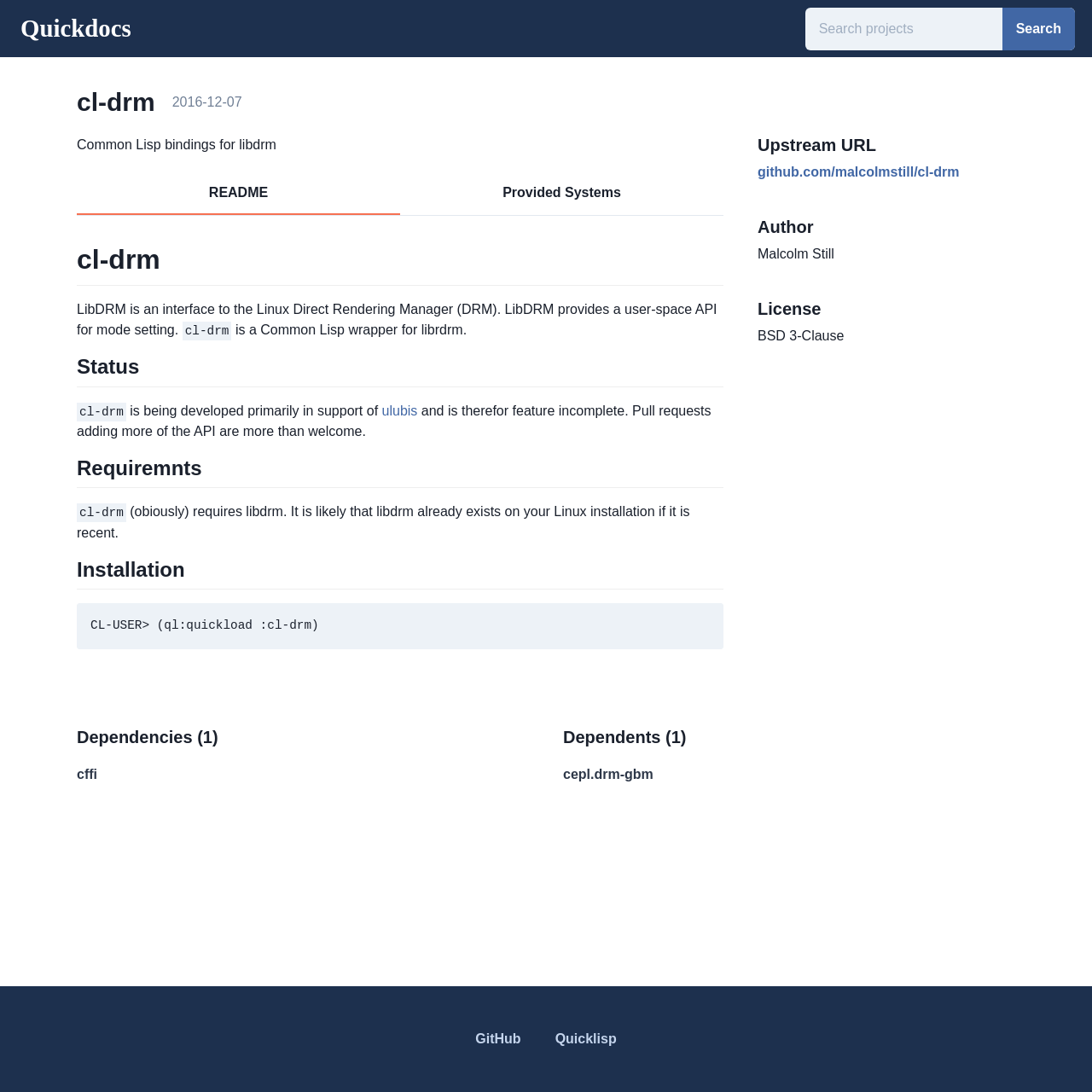Locate the bounding box coordinates of the element's region that should be clicked to carry out the following instruction: "Search for projects". The coordinates need to be four float numbers between 0 and 1, i.e., [left, top, right, bottom].

[0.737, 0.007, 0.918, 0.046]